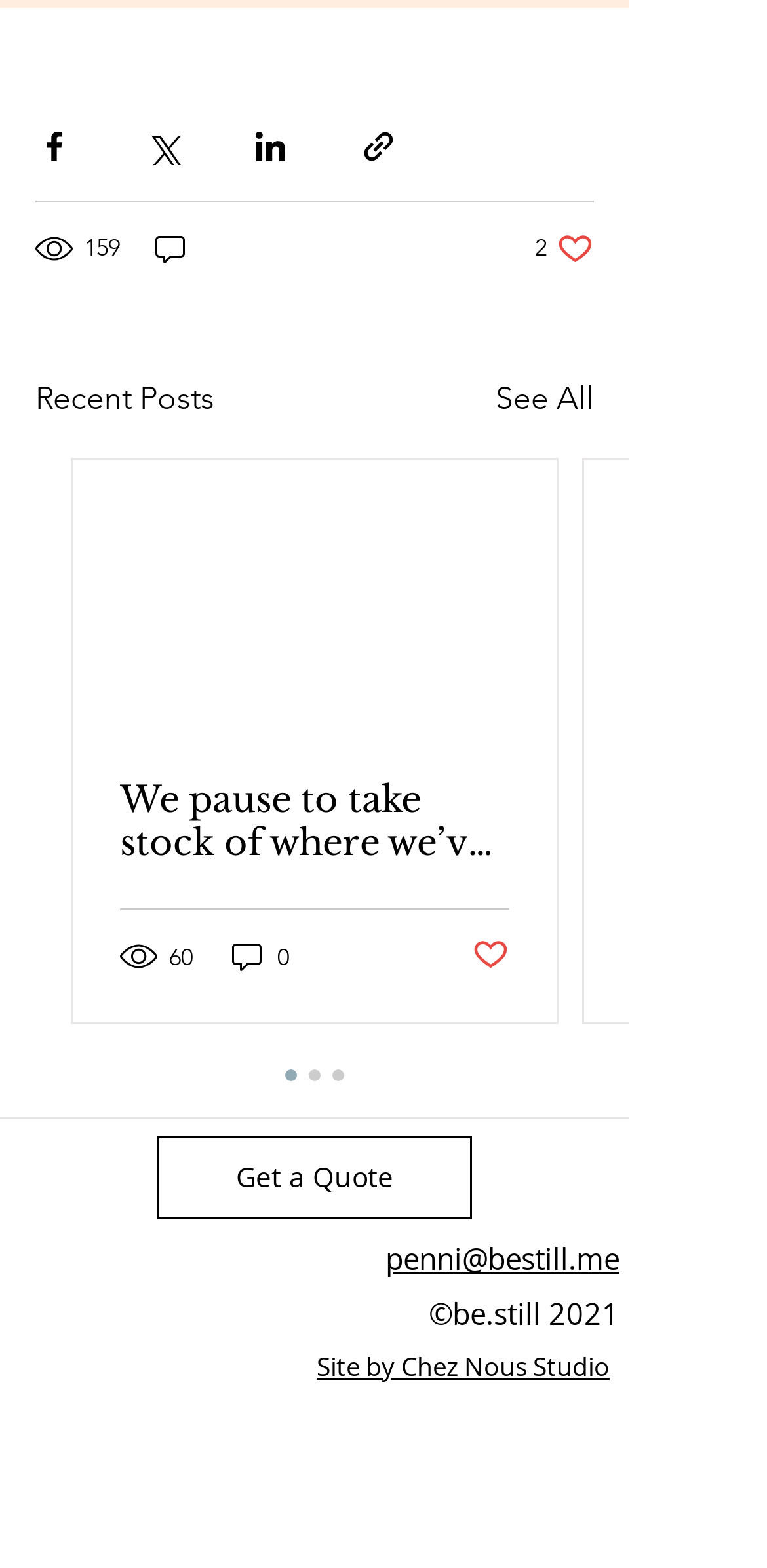How many views does the first post have?
Answer the question in as much detail as possible.

The first post has 159 views, as indicated by the text '159 views' next to the image.